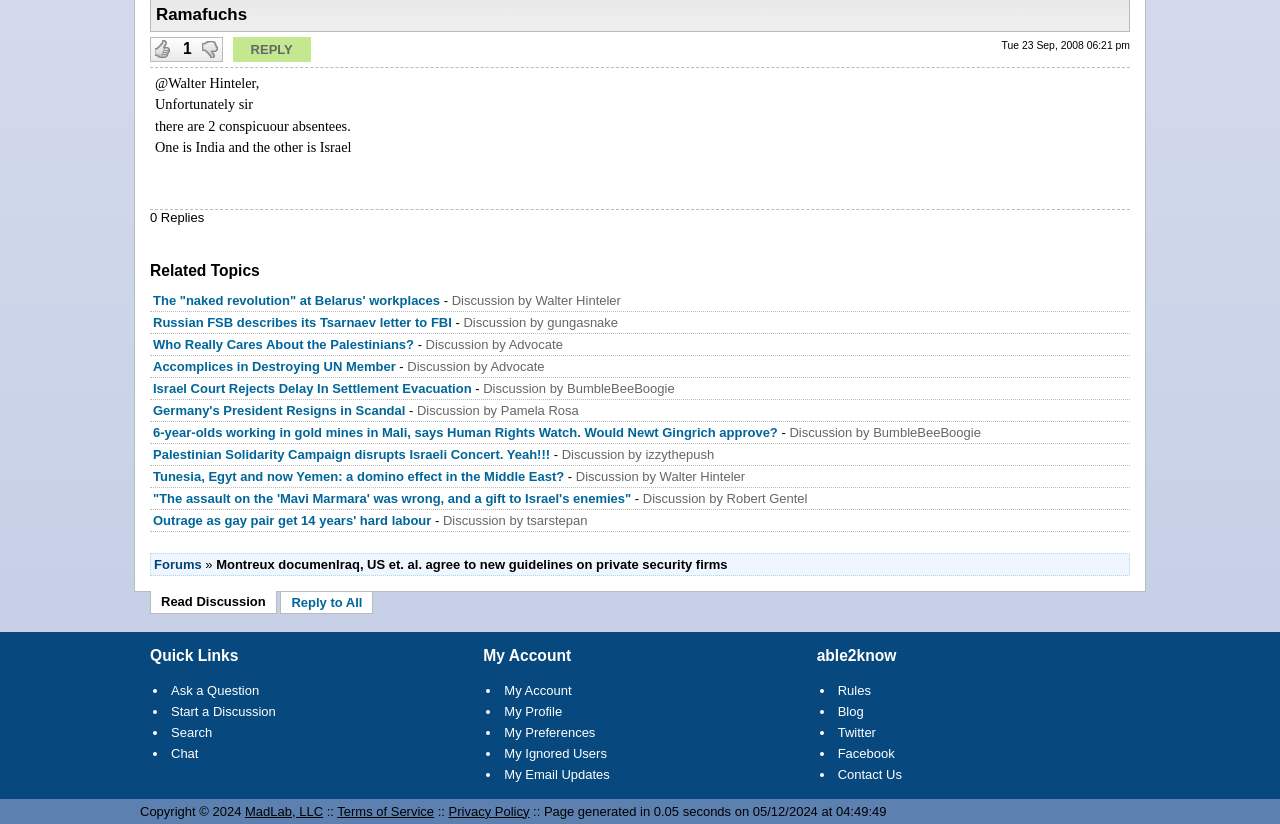Find the bounding box coordinates of the element you need to click on to perform this action: 'Go to the forums'. The coordinates should be represented by four float values between 0 and 1, in the format [left, top, right, bottom].

[0.12, 0.675, 0.158, 0.694]